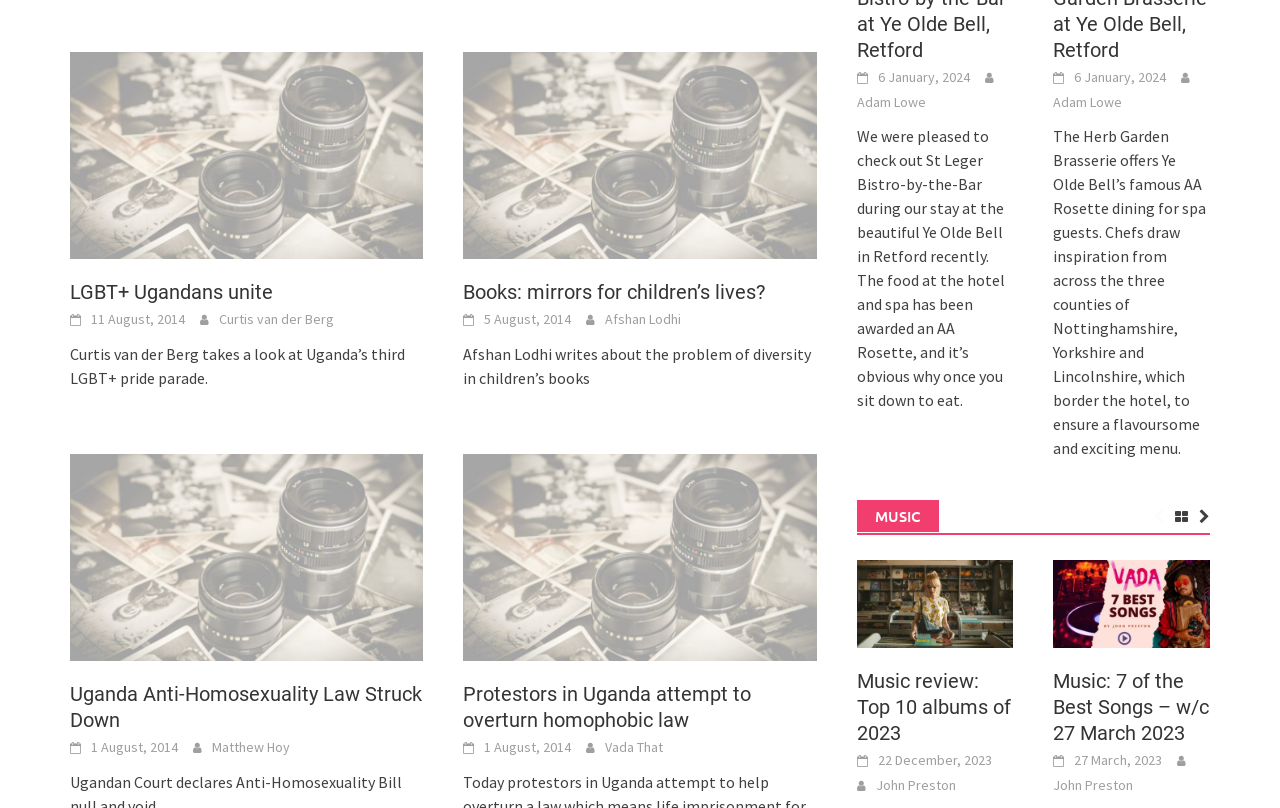Select the bounding box coordinates of the element I need to click to carry out the following instruction: "Read the article 'Curtis van der Berg takes a look at Uganda’s third LGBT+ pride parade.'".

[0.055, 0.426, 0.316, 0.48]